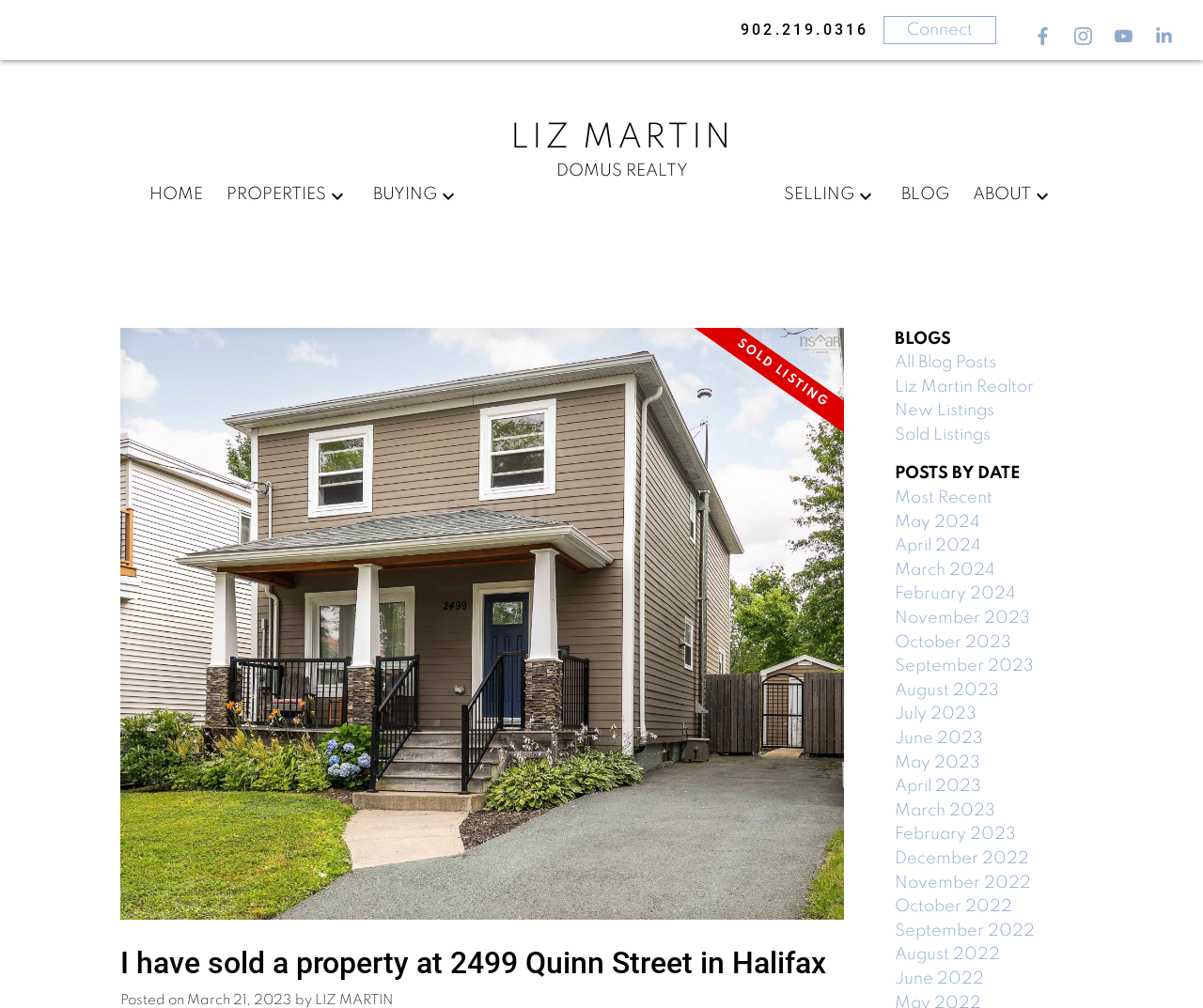Determine the bounding box coordinates for the clickable element to execute this instruction: "View the blog post about 2499 Quinn Street in Halifax". Provide the coordinates as four float numbers between 0 and 1, i.e., [left, top, right, bottom].

[0.1, 0.935, 0.702, 0.977]